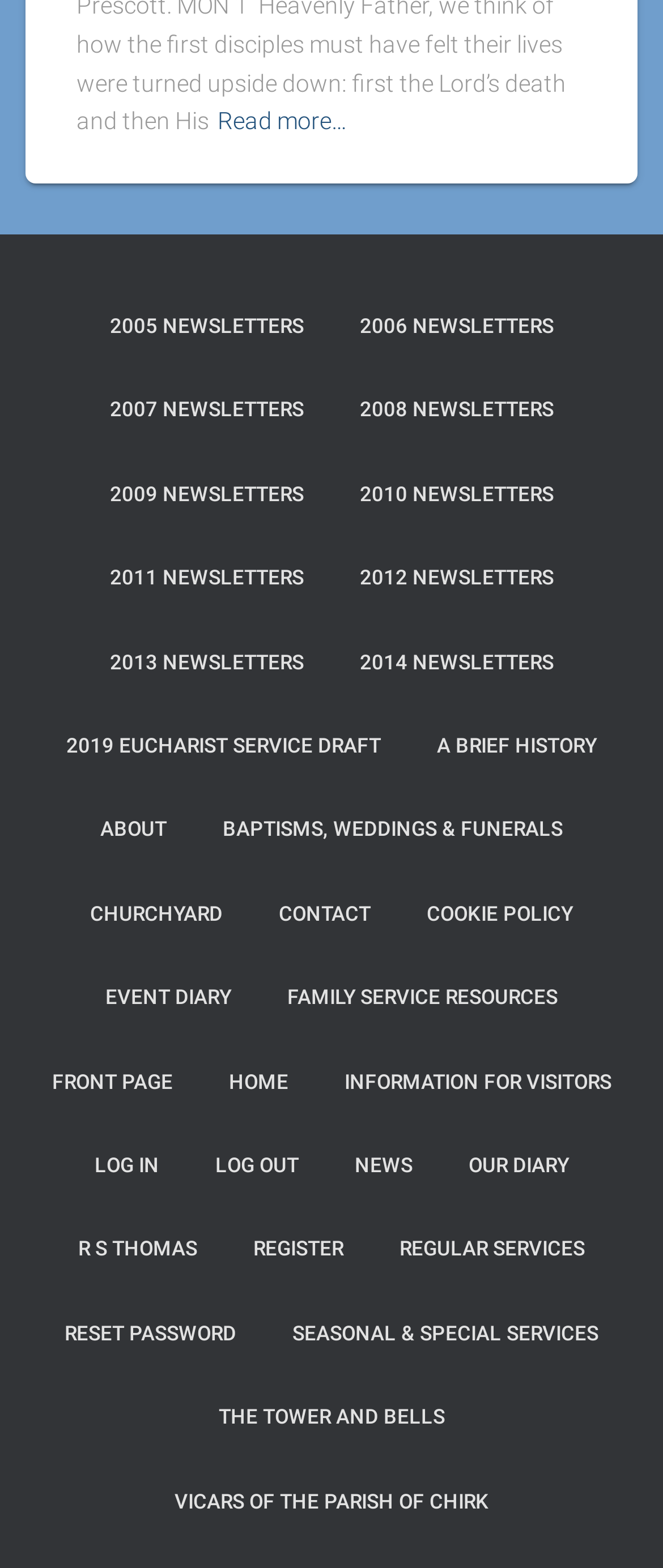How many links are below the 'Read more…' link?
Using the visual information from the image, give a one-word or short-phrase answer.

23